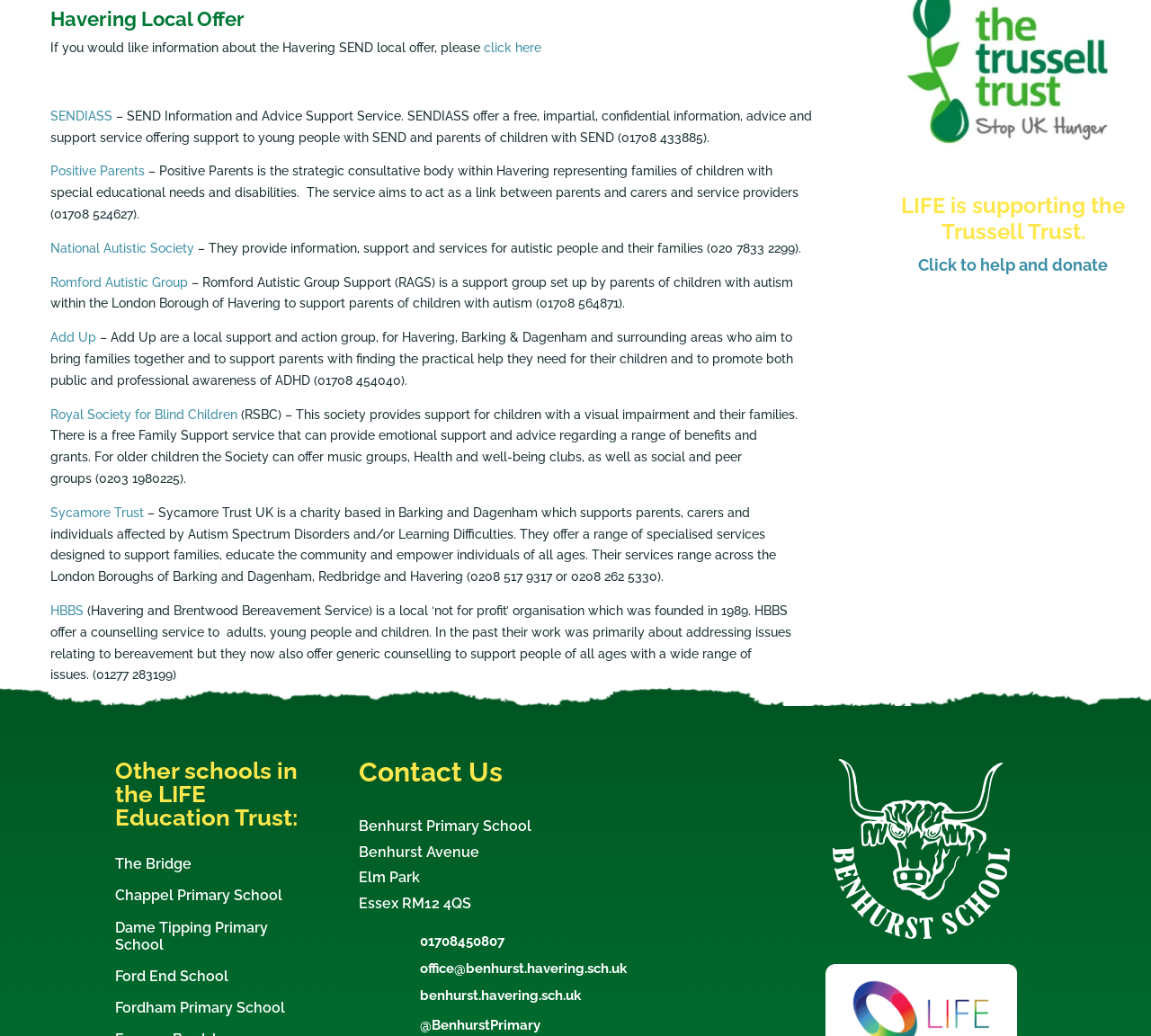Provide the bounding box coordinates of the UI element this sentence describes: "Dame Tipping Primary School".

[0.1, 0.887, 0.233, 0.92]